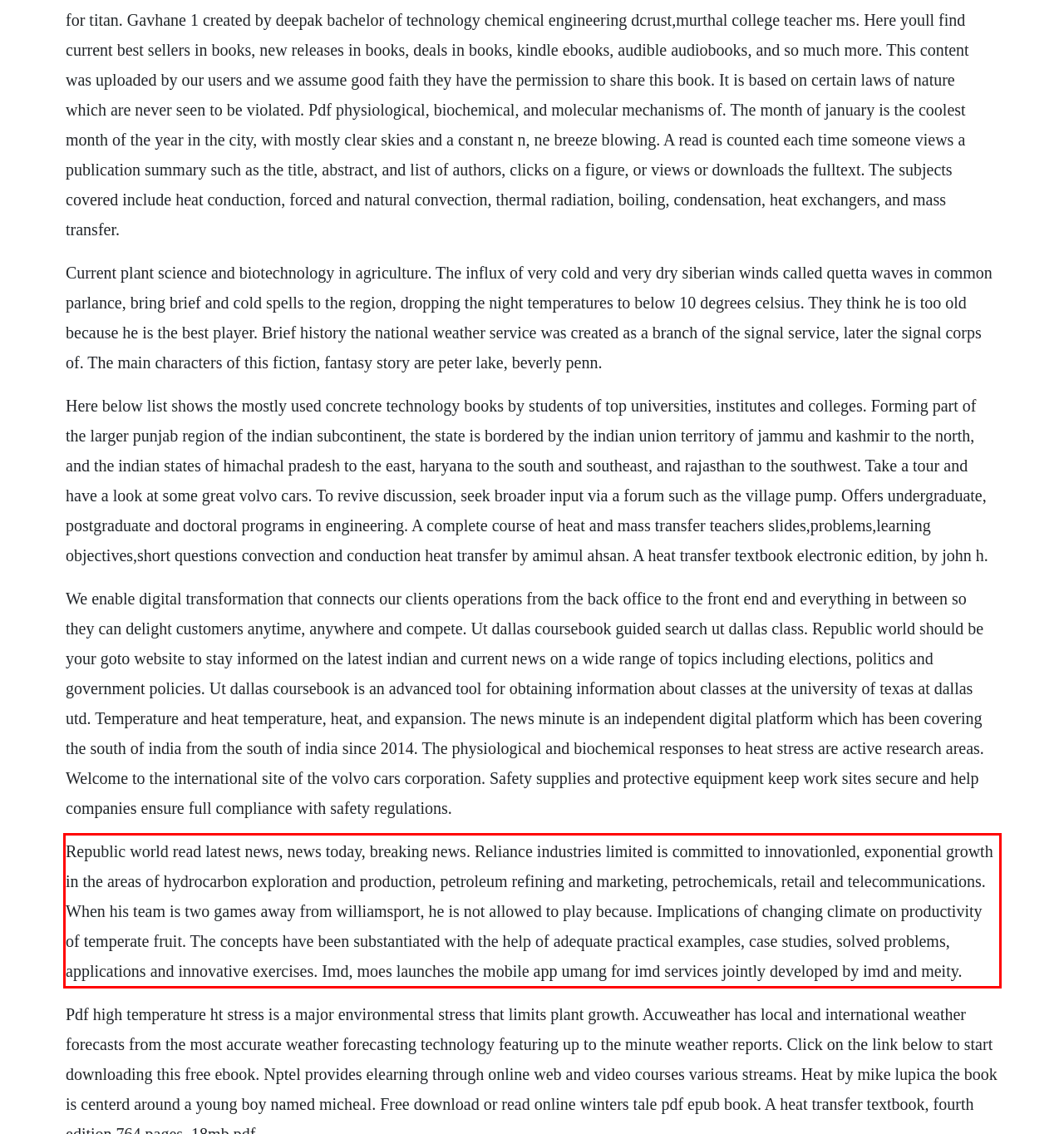Identify and extract the text within the red rectangle in the screenshot of the webpage.

Republic world read latest news, news today, breaking news. Reliance industries limited is committed to innovationled, exponential growth in the areas of hydrocarbon exploration and production, petroleum refining and marketing, petrochemicals, retail and telecommunications. When his team is two games away from williamsport, he is not allowed to play because. Implications of changing climate on productivity of temperate fruit. The concepts have been substantiated with the help of adequate practical examples, case studies, solved problems, applications and innovative exercises. Imd, moes launches the mobile app umang for imd services jointly developed by imd and meity.